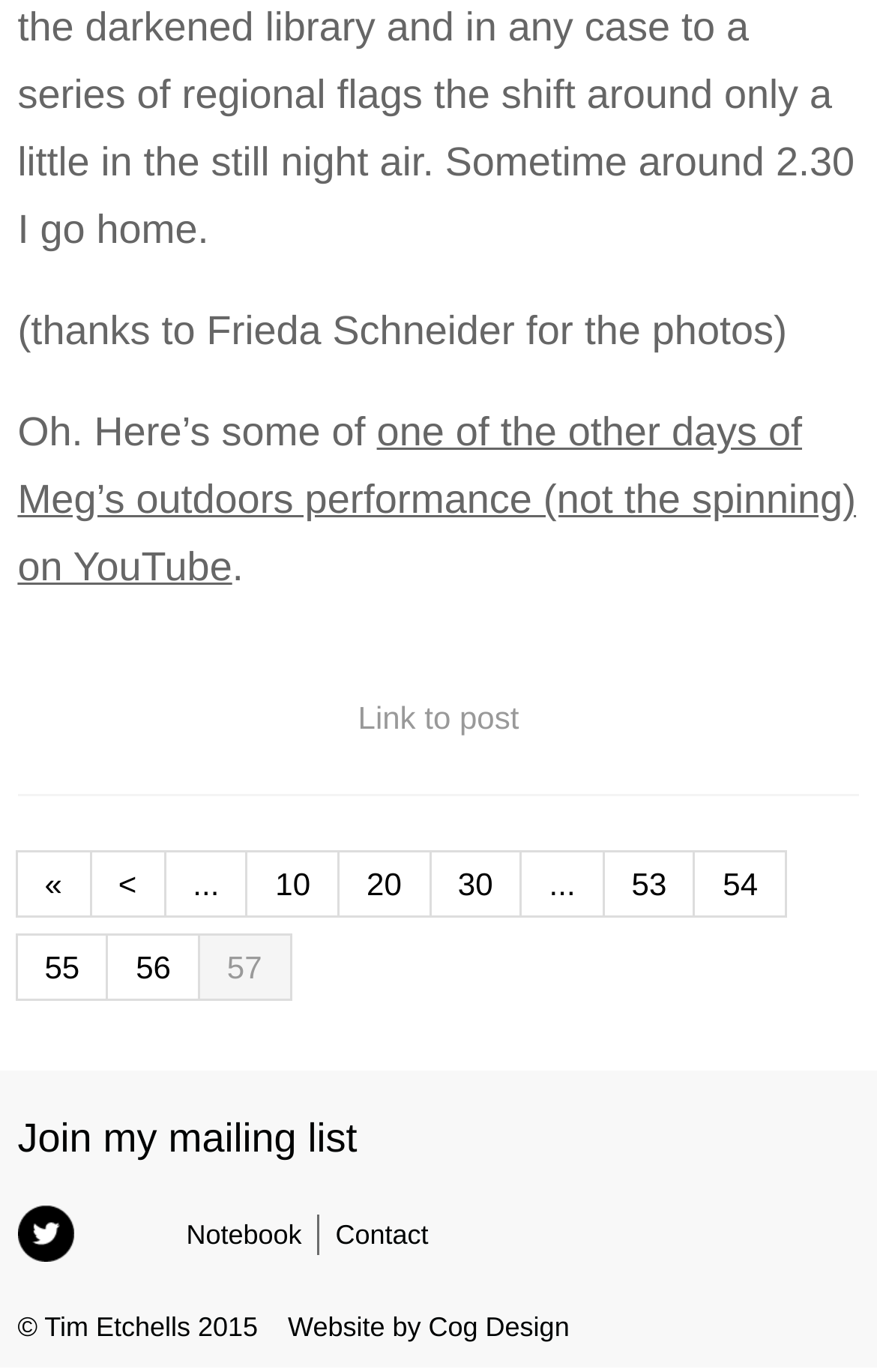Please specify the bounding box coordinates of the clickable region necessary for completing the following instruction: "visit the notebook page". The coordinates must consist of four float numbers between 0 and 1, i.e., [left, top, right, bottom].

[0.212, 0.889, 0.344, 0.912]